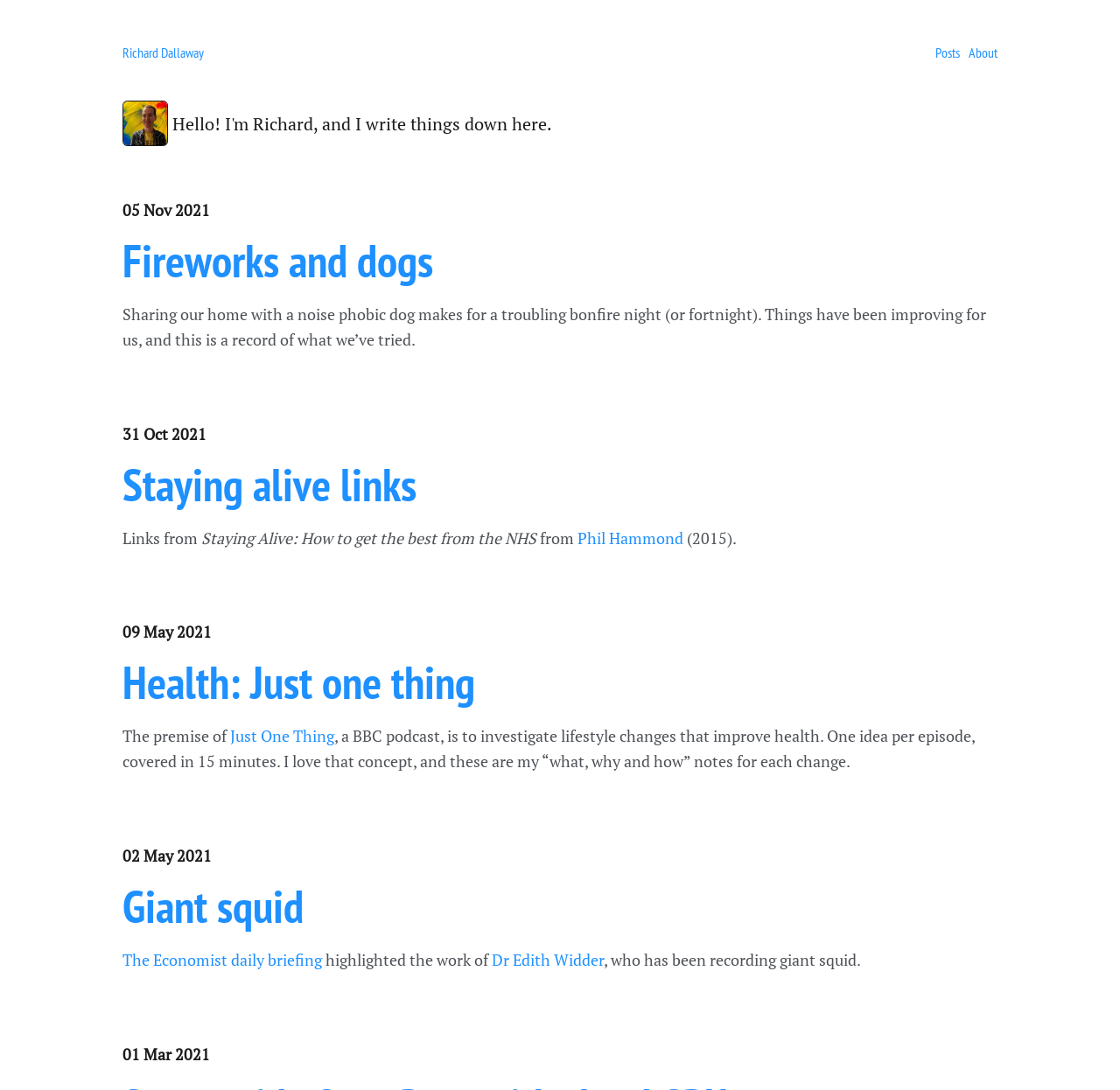Find and specify the bounding box coordinates that correspond to the clickable region for the instruction: "View the 'Fireworks and dogs' post".

[0.109, 0.212, 0.387, 0.266]